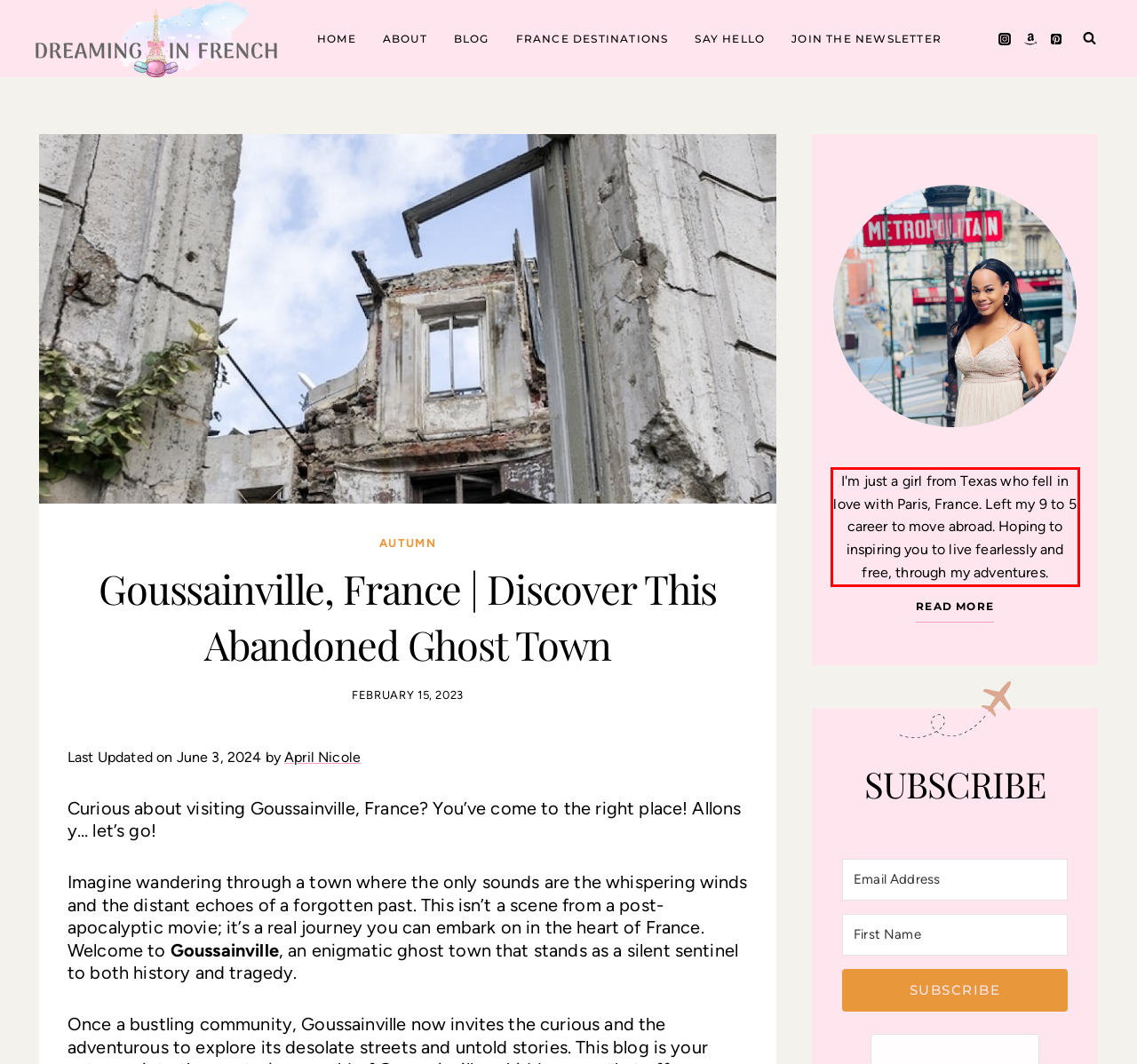Identify the red bounding box in the webpage screenshot and perform OCR to generate the text content enclosed.

I'm just a girl from Texas who fell in love with Paris, France. Left my 9 to 5 career to move abroad. Hoping to inspiring you to live fearlessly and free, through my adventures.